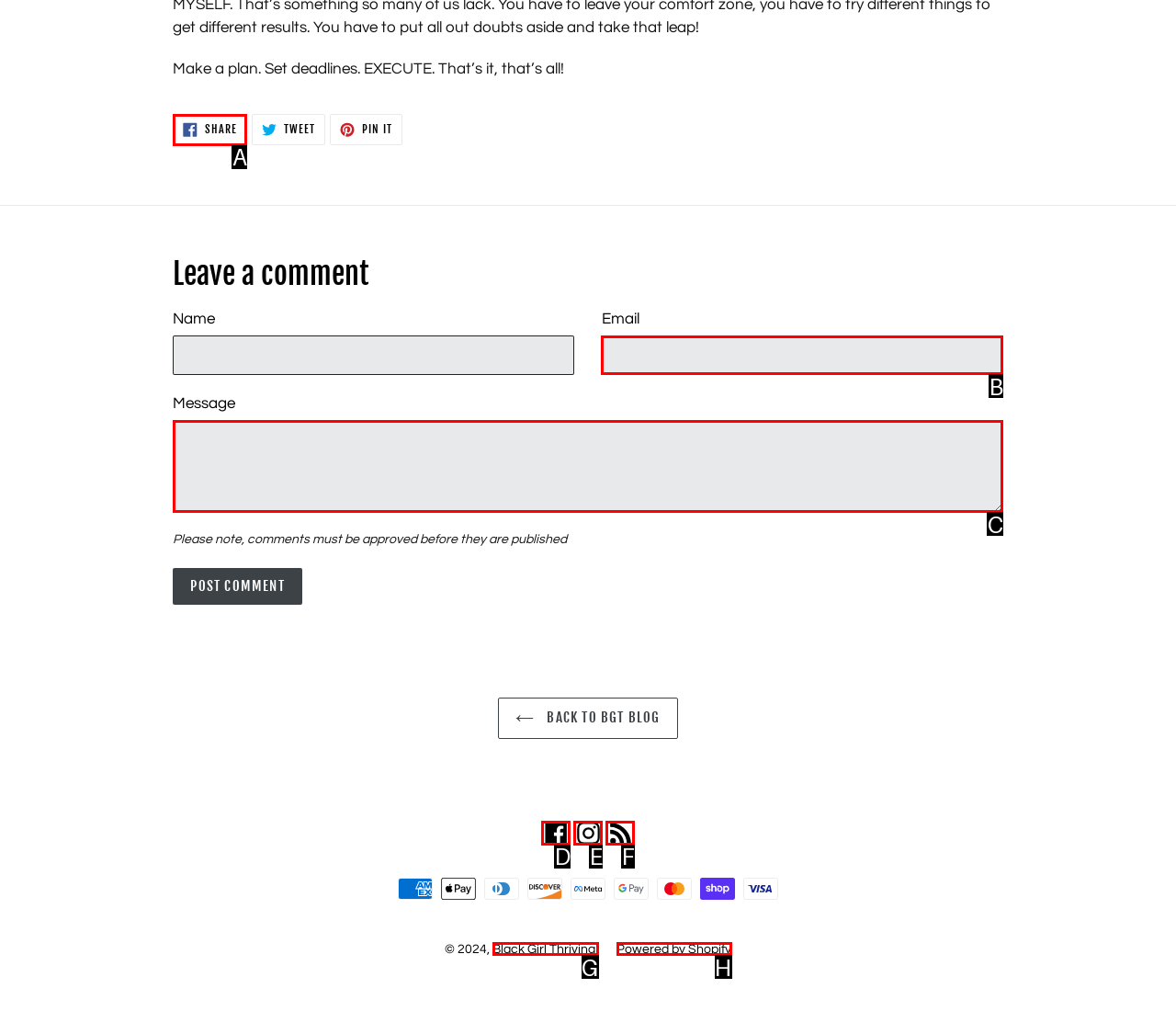Determine which HTML element I should select to execute the task: Share on Facebook
Reply with the corresponding option's letter from the given choices directly.

A